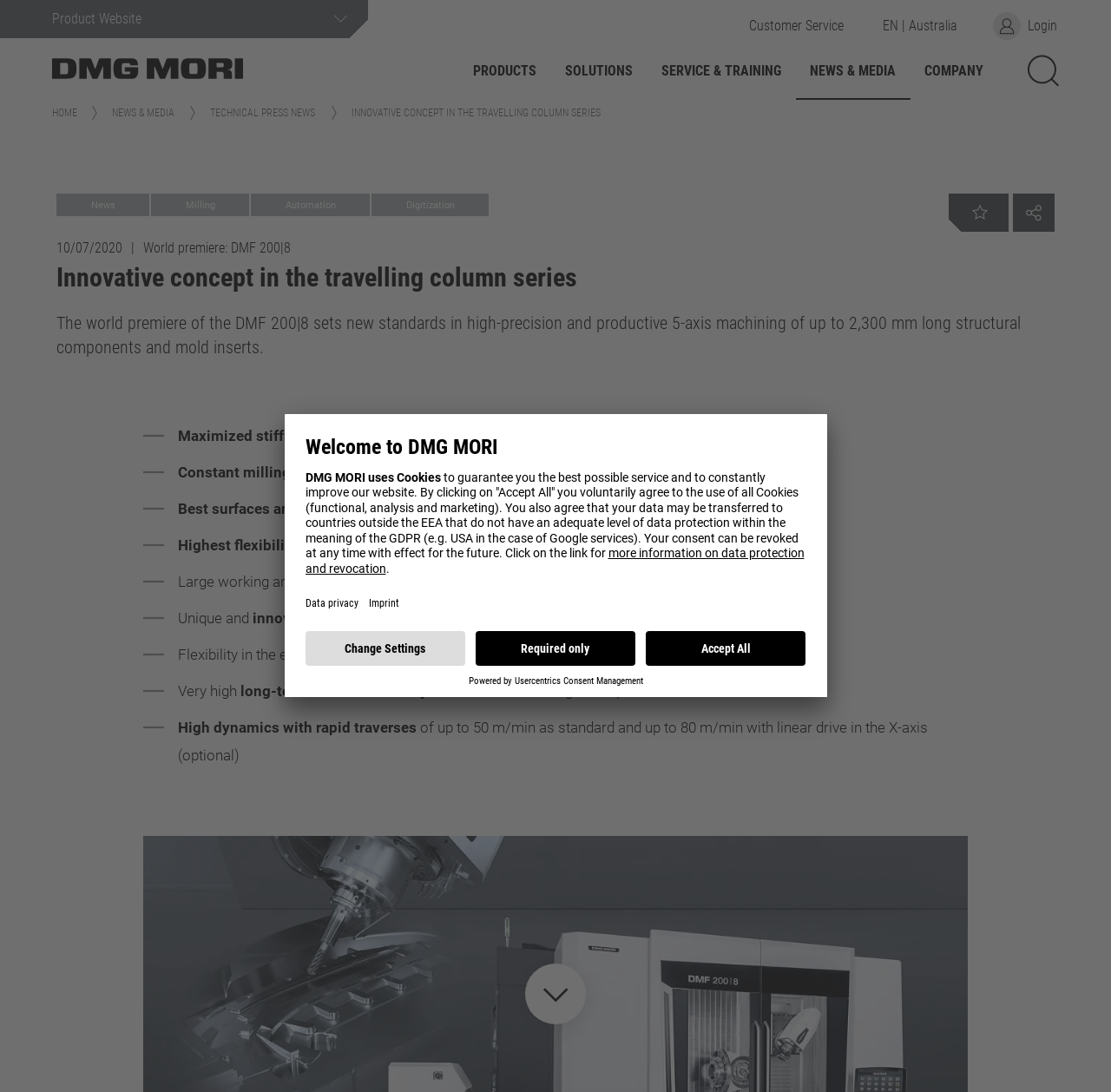Identify the bounding box coordinates of the section to be clicked to complete the task described by the following instruction: "Login to the website". The coordinates should be four float numbers between 0 and 1, formatted as [left, top, right, bottom].

[0.894, 0.011, 0.953, 0.037]